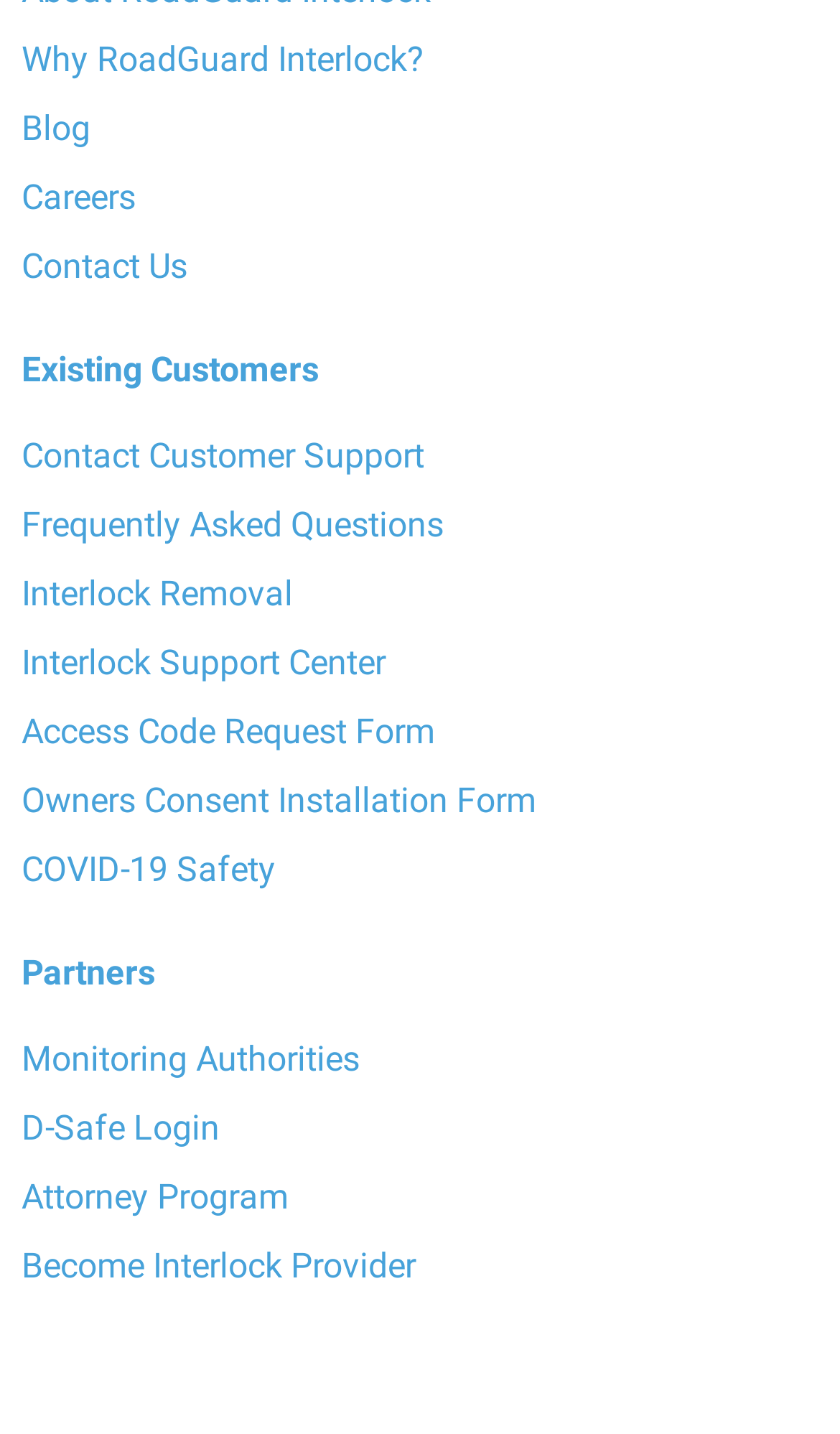What is the first link on the webpage?
Respond to the question with a single word or phrase according to the image.

Why RoadGuard Interlock?